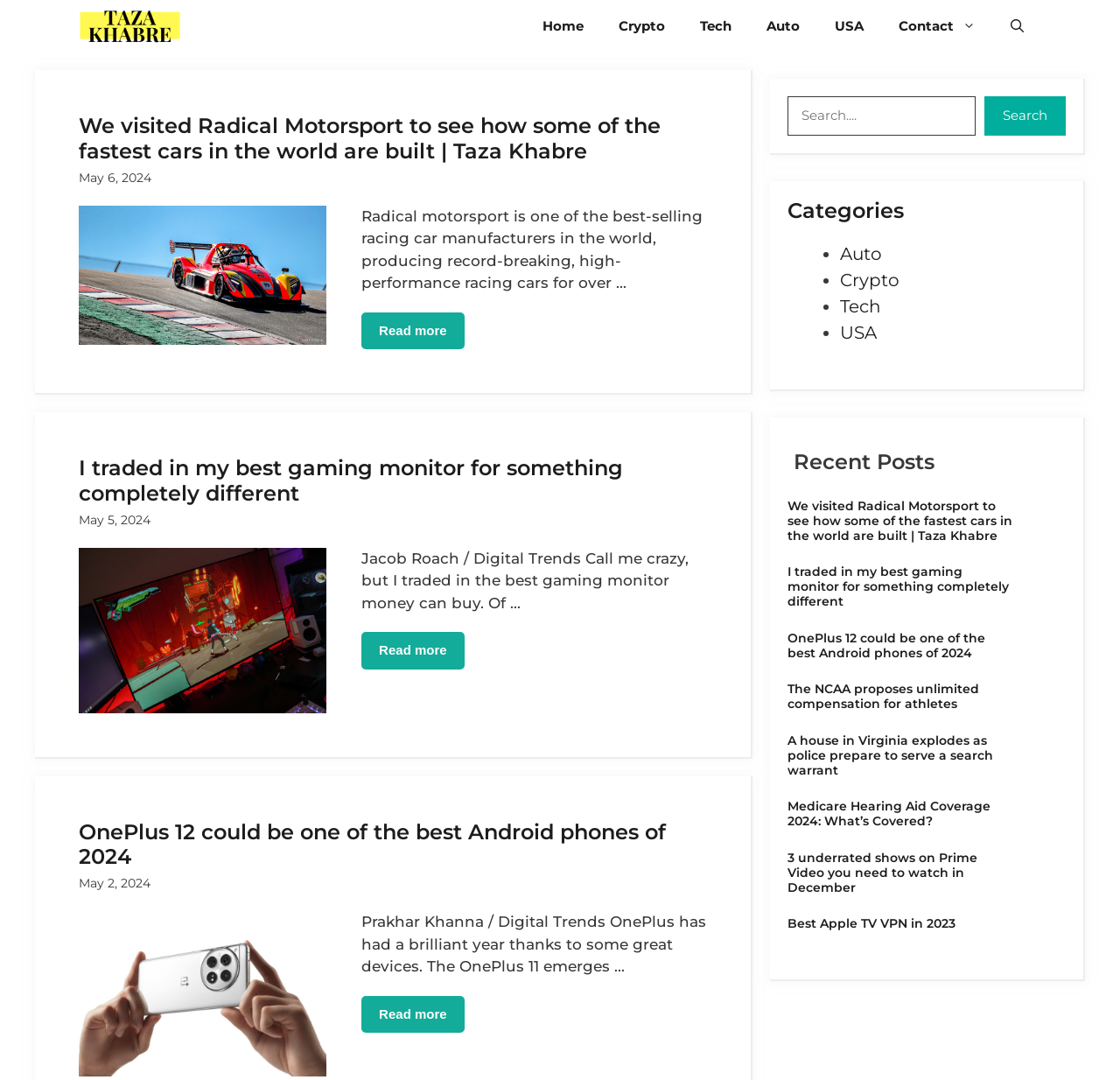Respond to the following question using a concise word or phrase: 
What is the purpose of the search bar?

To search for articles